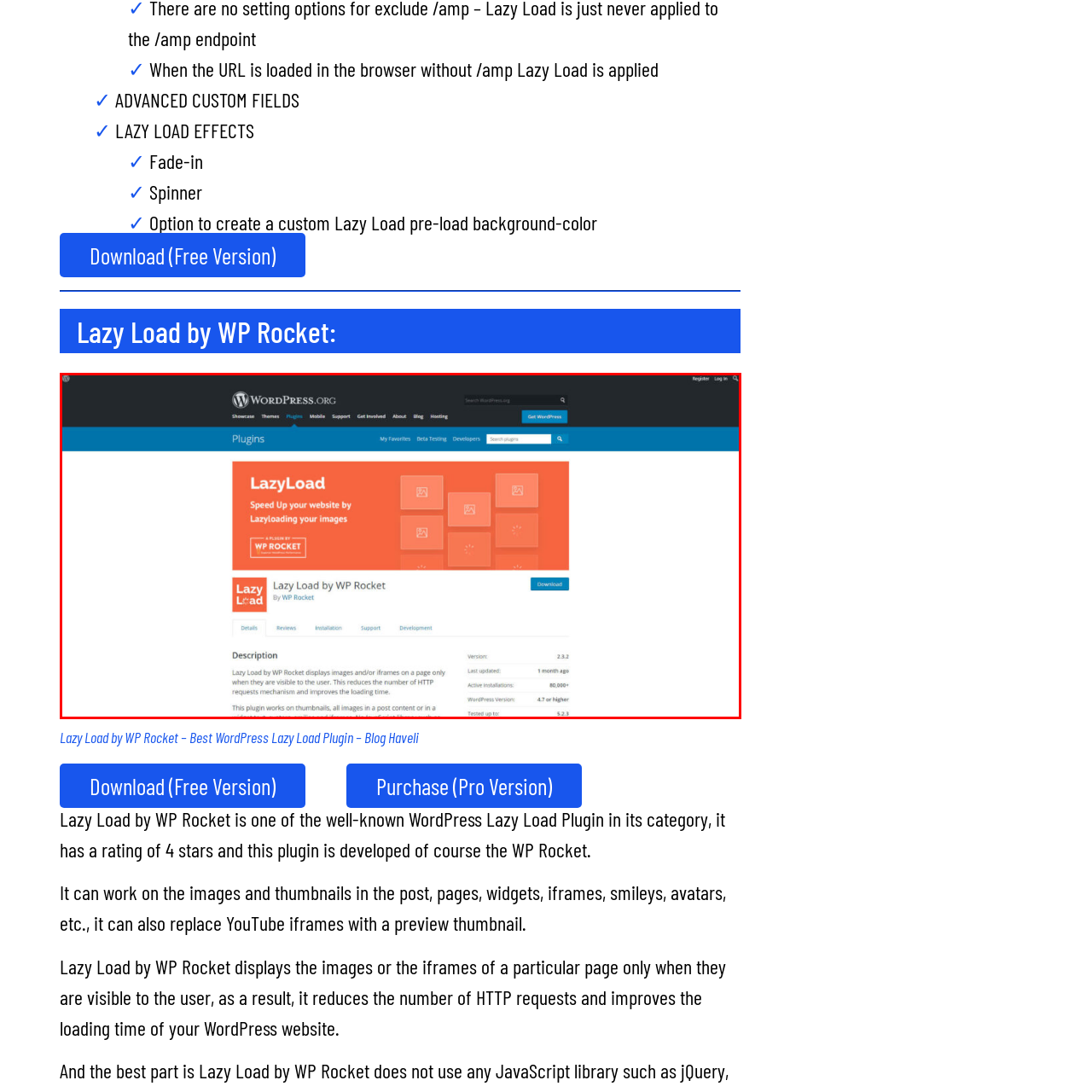Carefully analyze the image within the red boundary and describe it extensively.

The image showcases the plugin "Lazy Load by WP Rocket" prominently featured on the WordPress Plugins page. The interface highlights a vibrant orange banner that reads "Speed Up your website by Lazyloading your images," emphasizing the plugin's utility. Below the banner is the title "Lazy Load by WP Rocket" in bold, white letters against a contrasting background. This section of the webpage clearly communicates the plugin's purpose and branding. 

Additional information includes a "Download" button, encouraging users to easily access the free version. The overall layout is clean and organized, designed to attract users' attention to the benefits of using Lazy Load technology, particularly in enhancing website performance and reducing loading times.